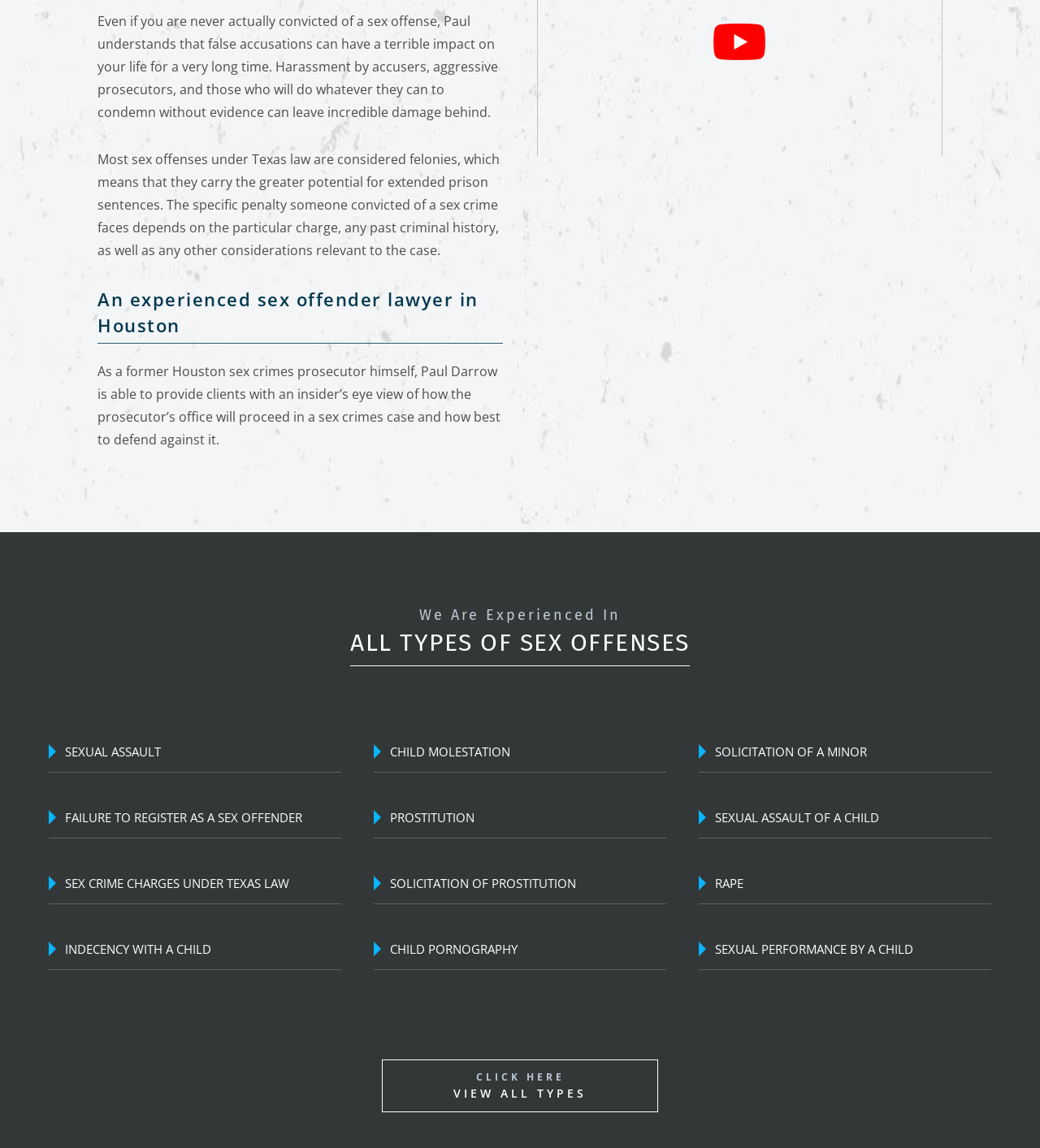Could you determine the bounding box coordinates of the clickable element to complete the instruction: "Click on 'CHILD MOLESTATION'"? Provide the coordinates as four float numbers between 0 and 1, i.e., [left, top, right, bottom].

[0.36, 0.637, 0.64, 0.672]